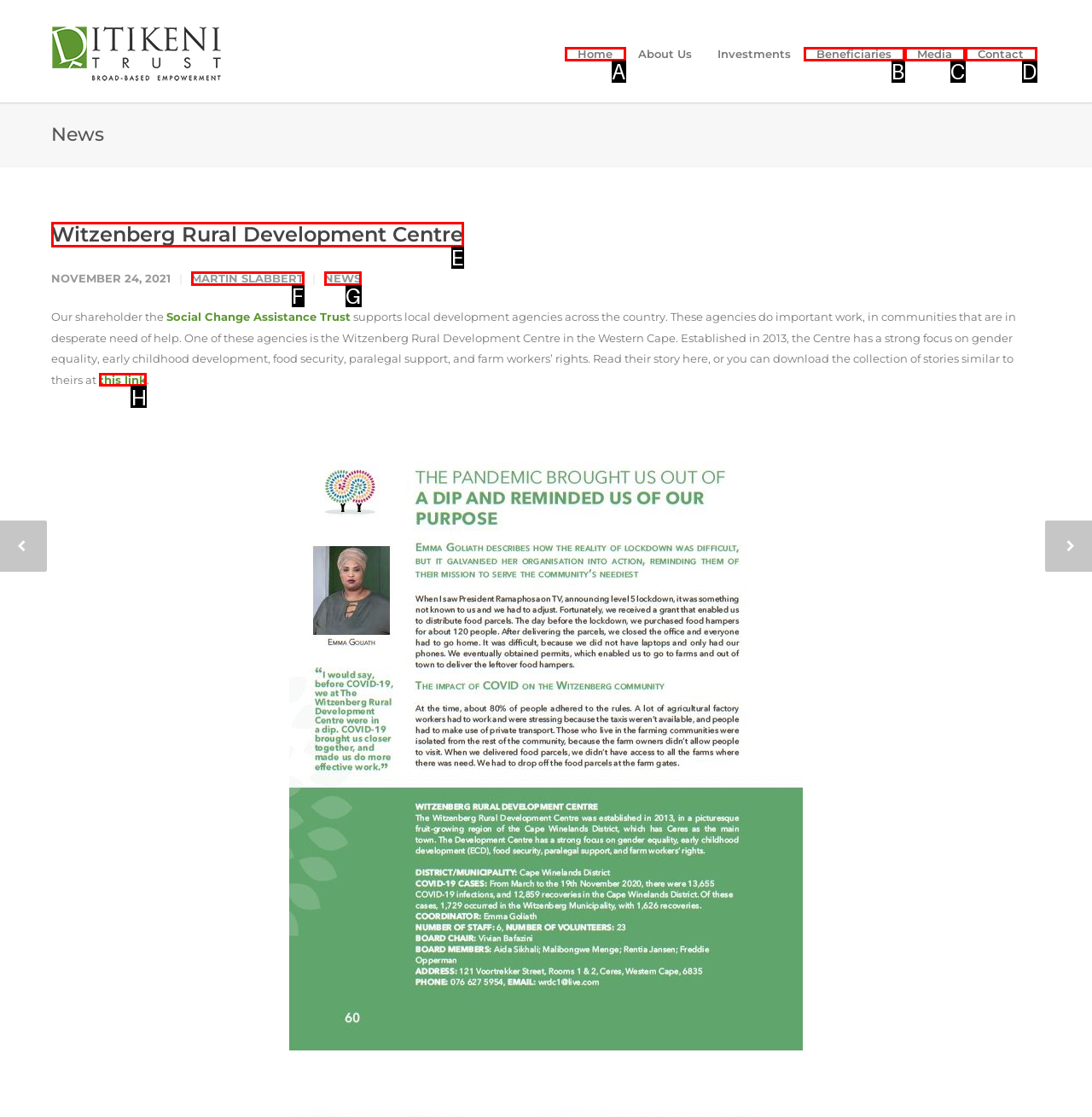Which lettered option should I select to achieve the task: Download the collection of stories according to the highlighted elements in the screenshot?

H